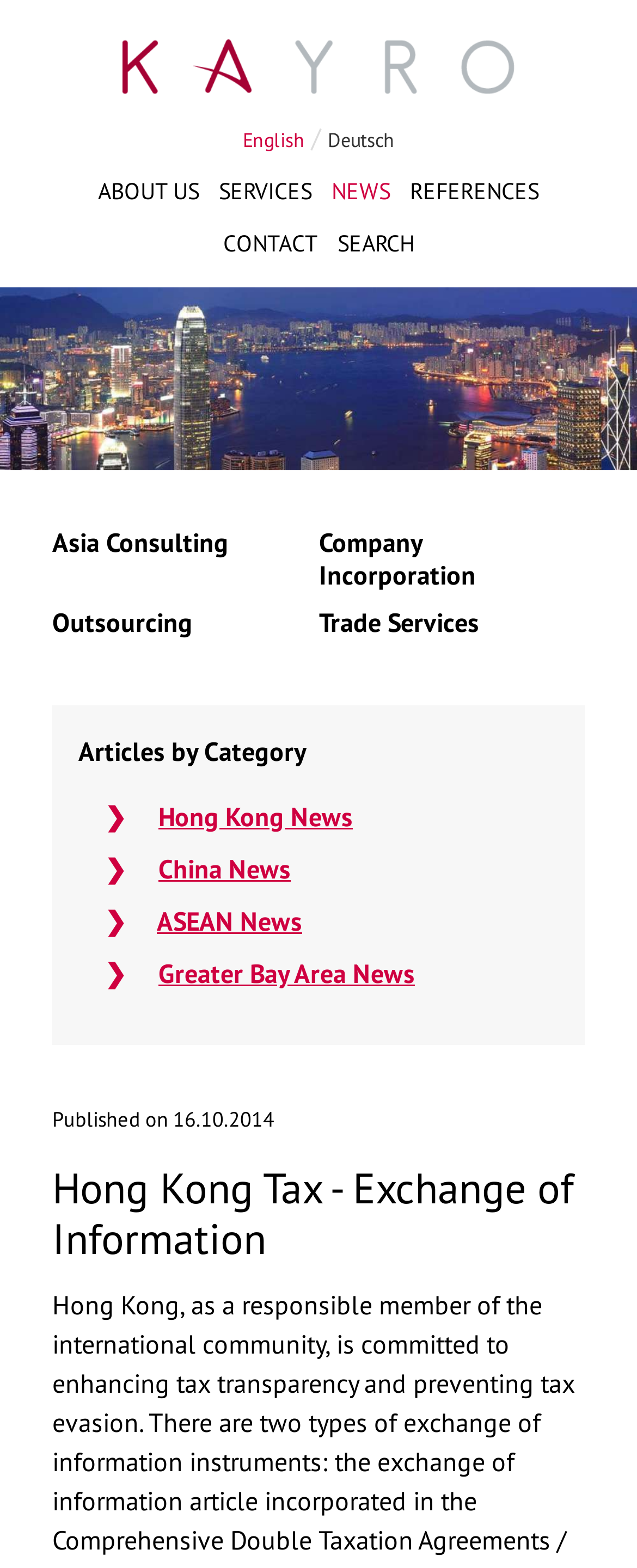What is the main topic of the article?
Answer the question in as much detail as possible.

The main topic of the article is 'Hong Kong Tax - Exchange of Information', which is indicated by the heading with the same text, located below the image of the Hong Kong skyline.